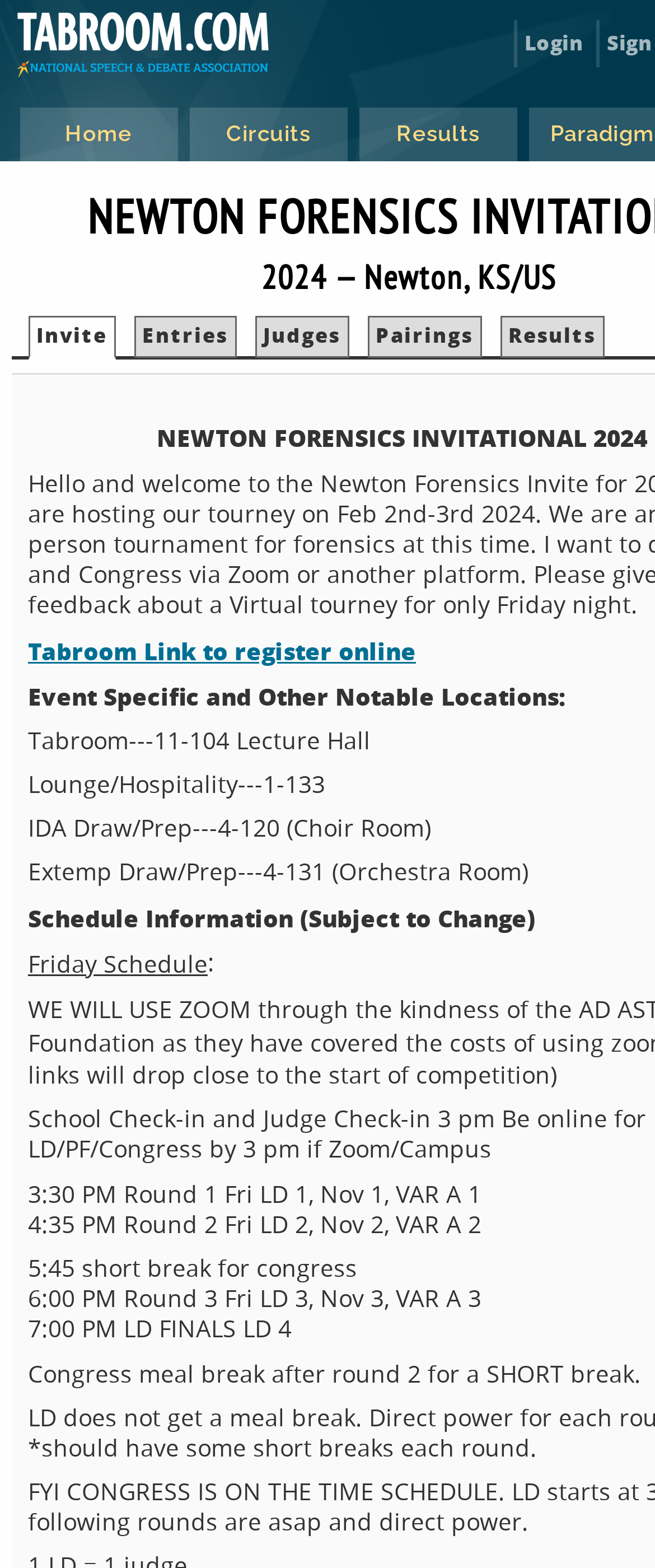Identify the bounding box coordinates of the clickable region necessary to fulfill the following instruction: "check the schedule information". The bounding box coordinates should be four float numbers between 0 and 1, i.e., [left, top, right, bottom].

[0.043, 0.574, 0.817, 0.595]